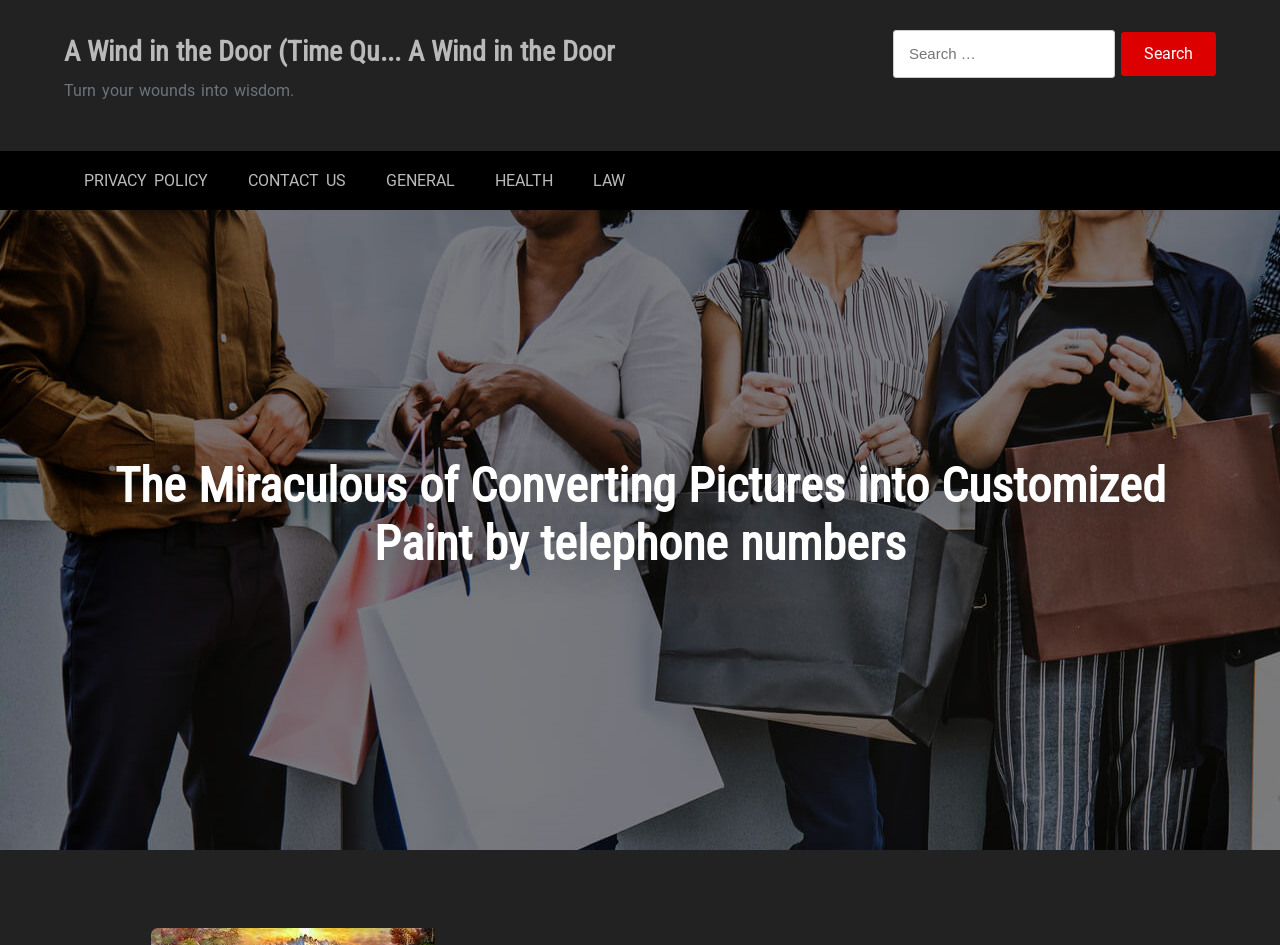Can you identify the bounding box coordinates of the clickable region needed to carry out this instruction: 'Read more about A Wind in the Door'? The coordinates should be four float numbers within the range of 0 to 1, stated as [left, top, right, bottom].

[0.05, 0.037, 0.48, 0.072]